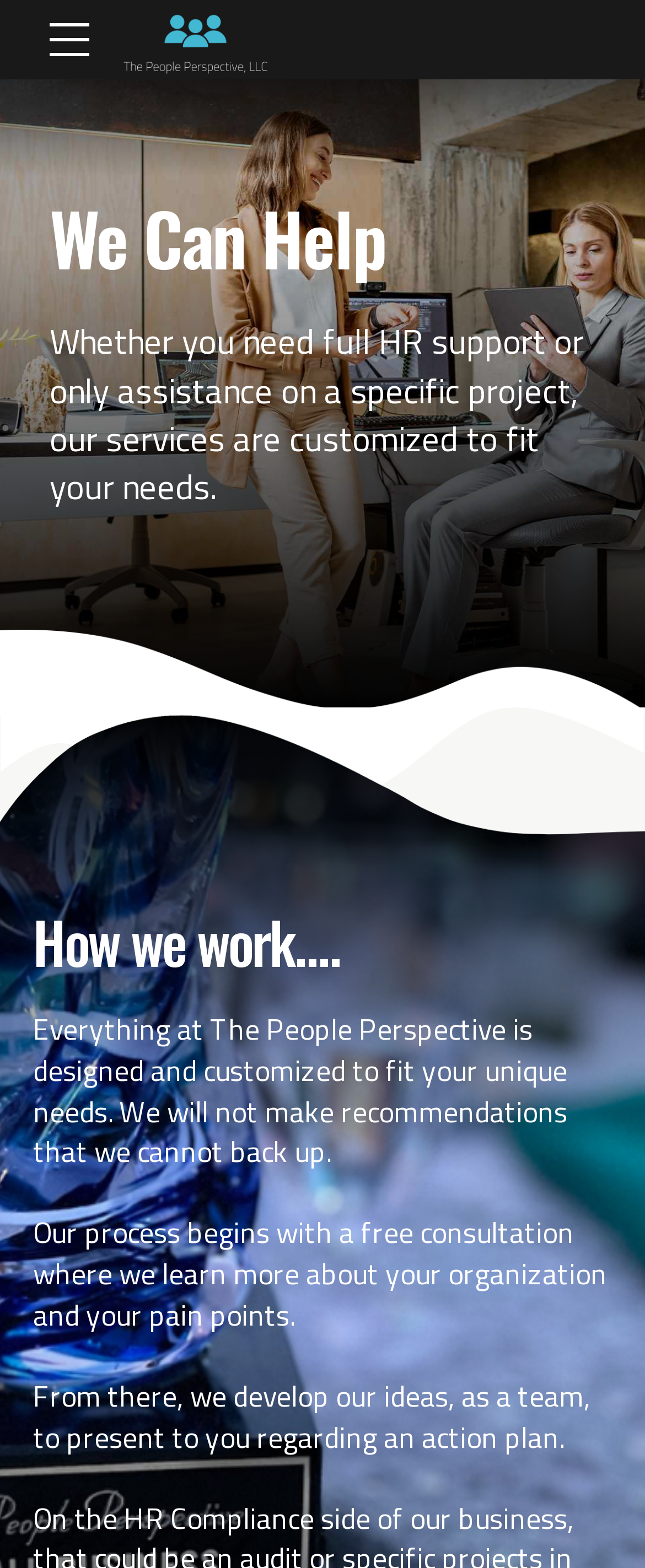Can you find and generate the webpage's heading?

SUBSCRIBE TO OUR MONTHLY NEWSLETTER